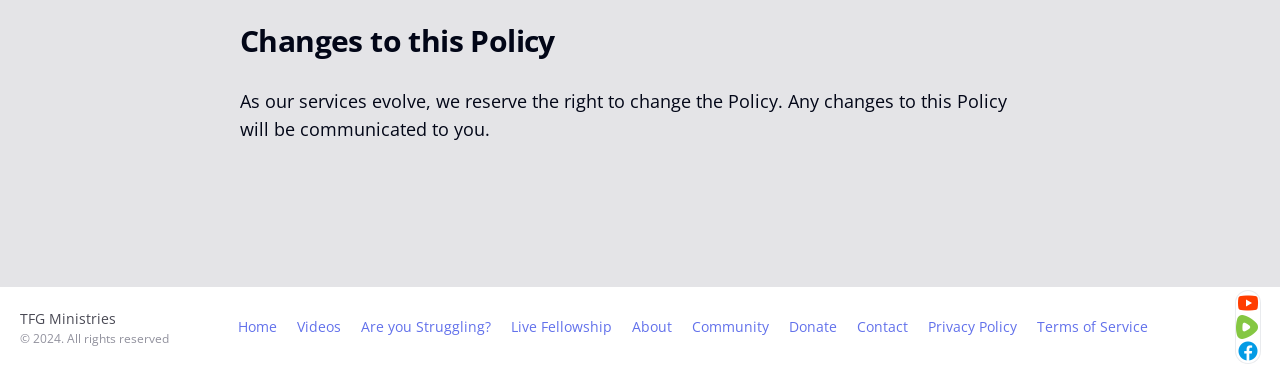Given the element description "Terms of Service" in the screenshot, predict the bounding box coordinates of that UI element.

[0.802, 0.862, 0.904, 0.917]